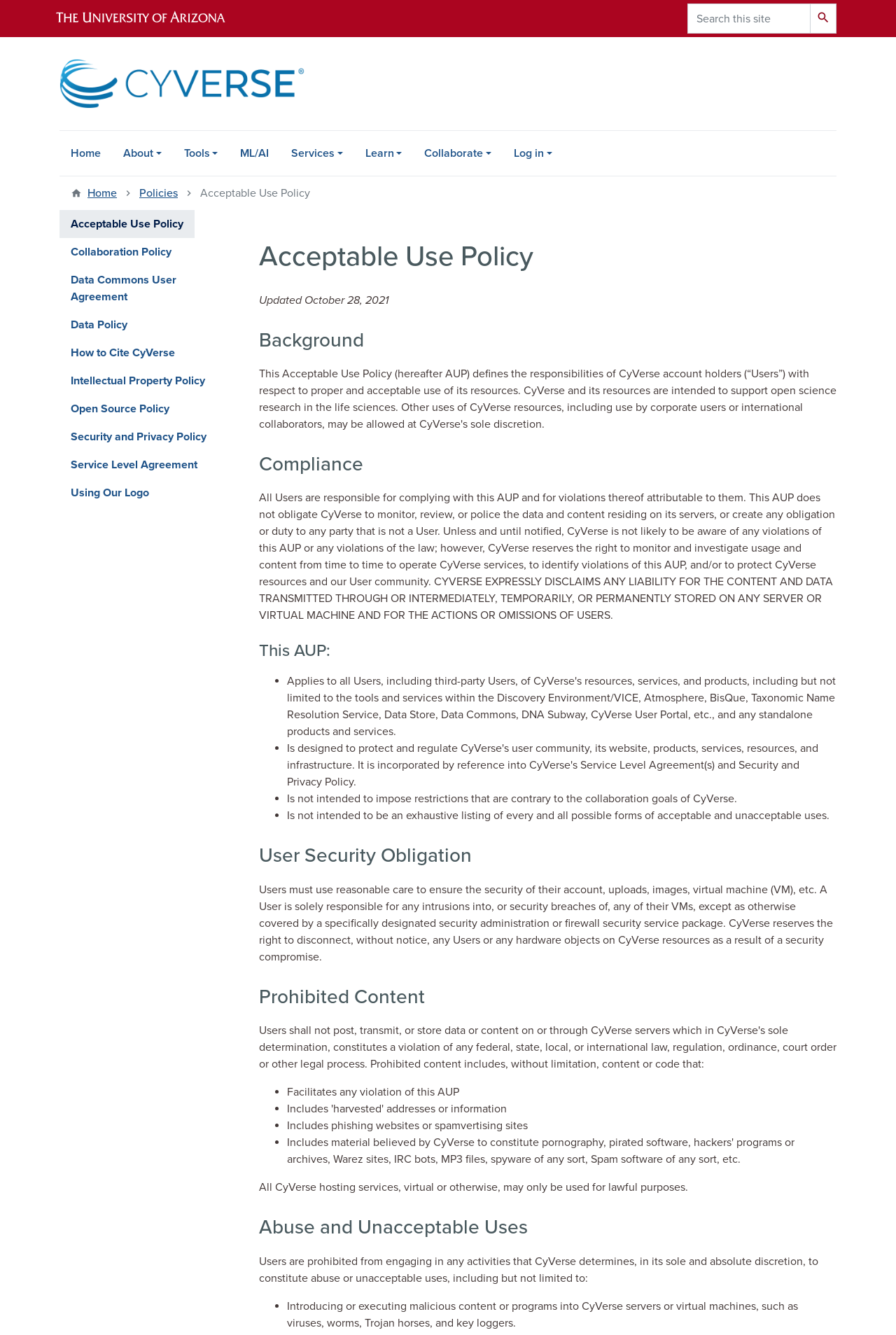Using the information in the image, give a comprehensive answer to the question: 
What is the name of the university associated with CyVerse?

I found the answer by looking at the logo in the top-left corner of the webpage, which is described as 'The University of Arizona Wordmark Line Logo White'.